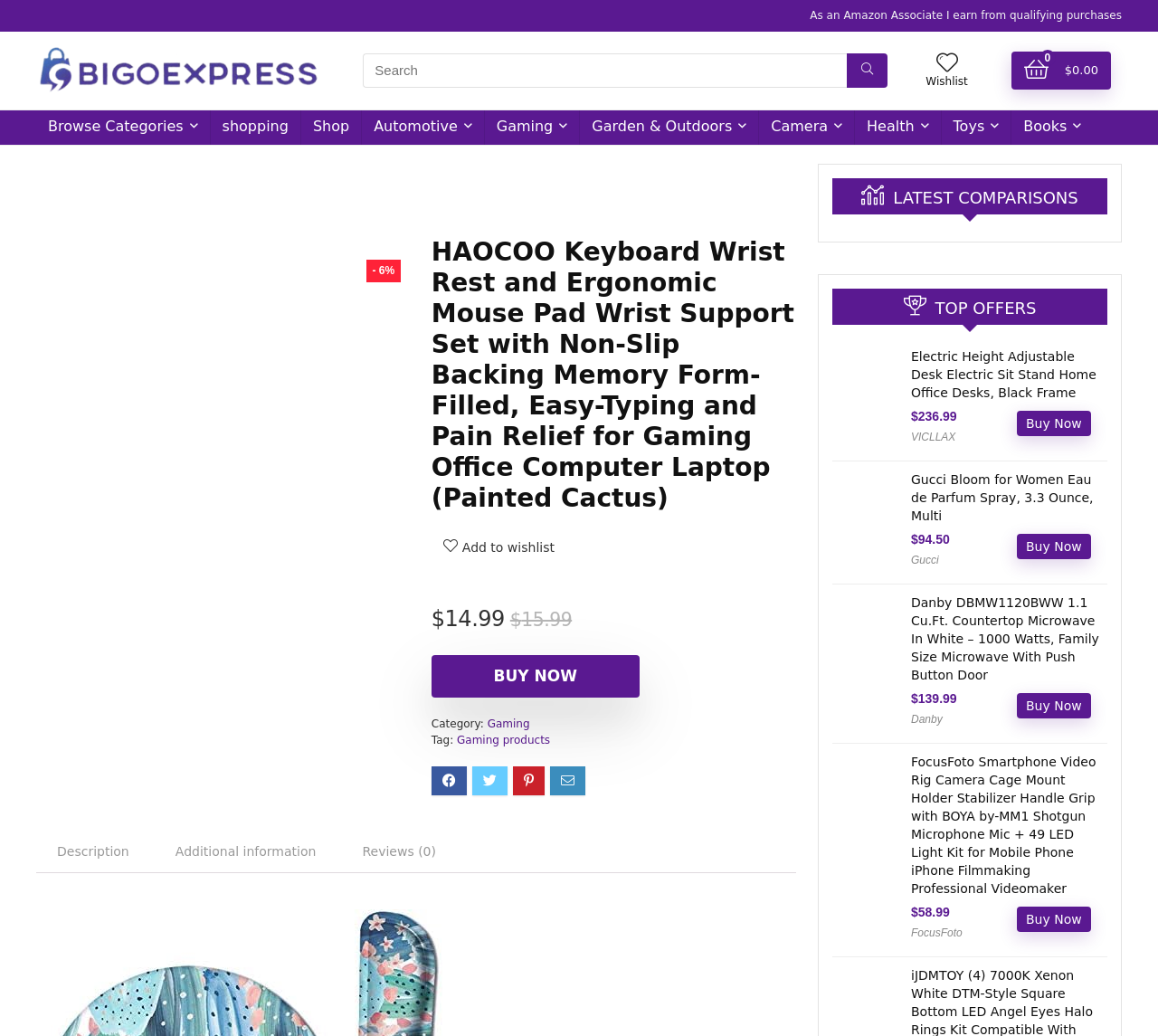Provide the bounding box for the UI element matching this description: "Buy Now".

[0.878, 0.669, 0.942, 0.693]